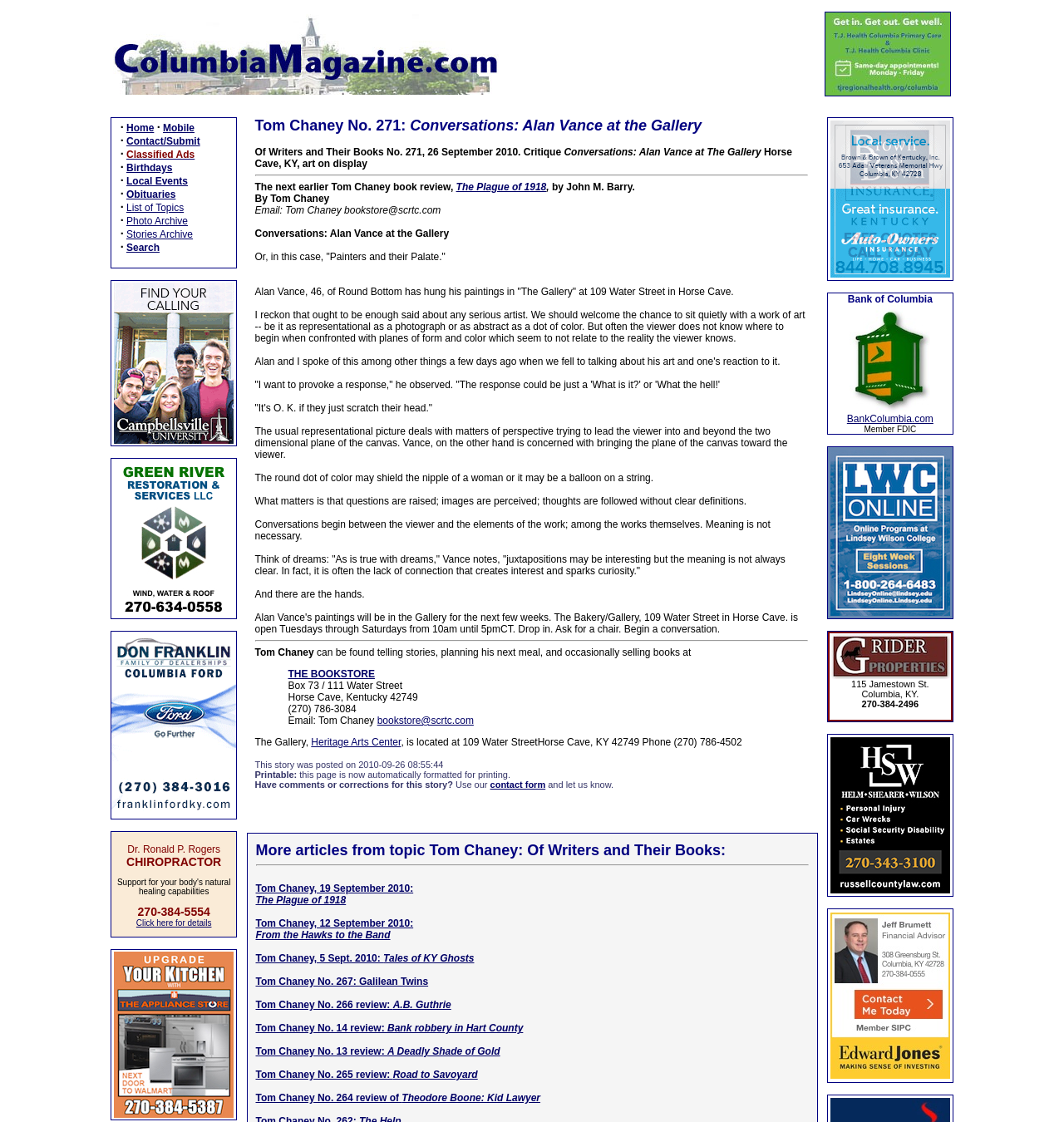Calculate the bounding box coordinates for the UI element based on the following description: "food sensitivities". Ensure the coordinates are four float numbers between 0 and 1, i.e., [left, top, right, bottom].

None